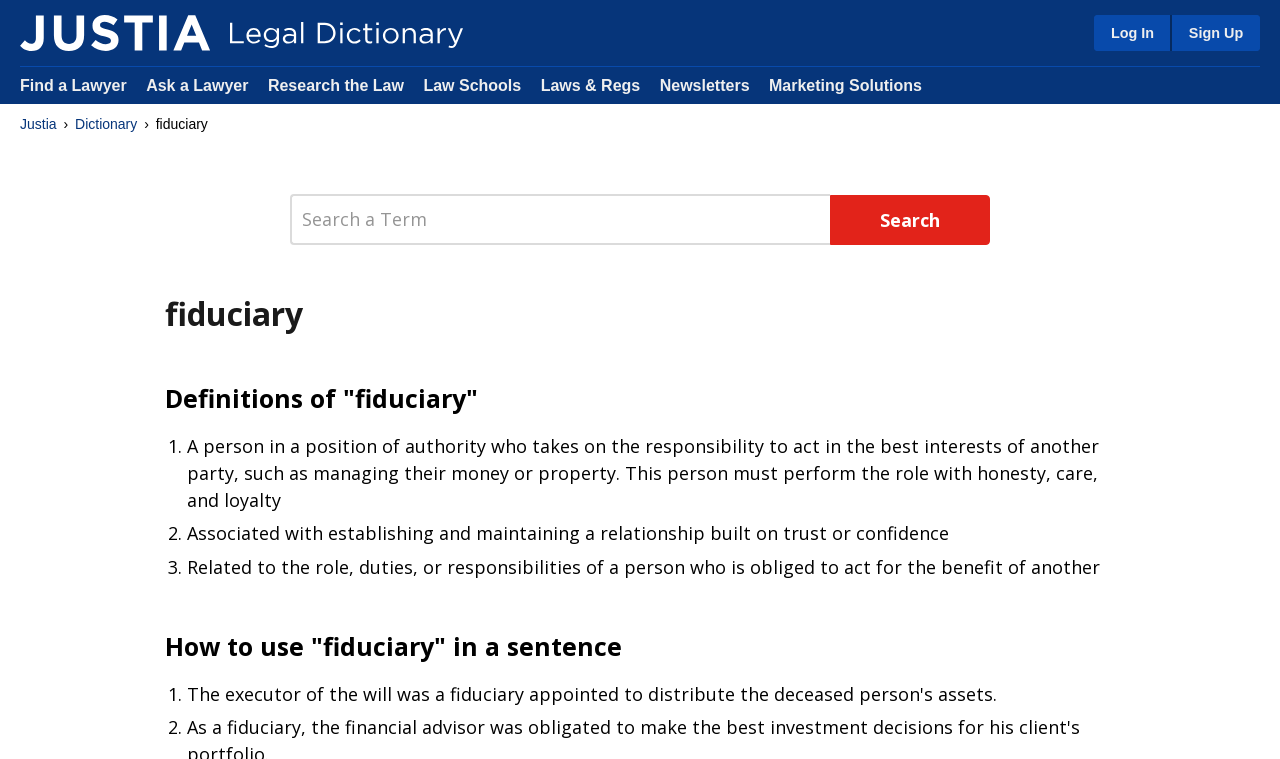Please identify the bounding box coordinates of the element that needs to be clicked to execute the following command: "Search a term". Provide the bounding box using four float numbers between 0 and 1, formatted as [left, top, right, bottom].

[0.227, 0.256, 0.773, 0.322]